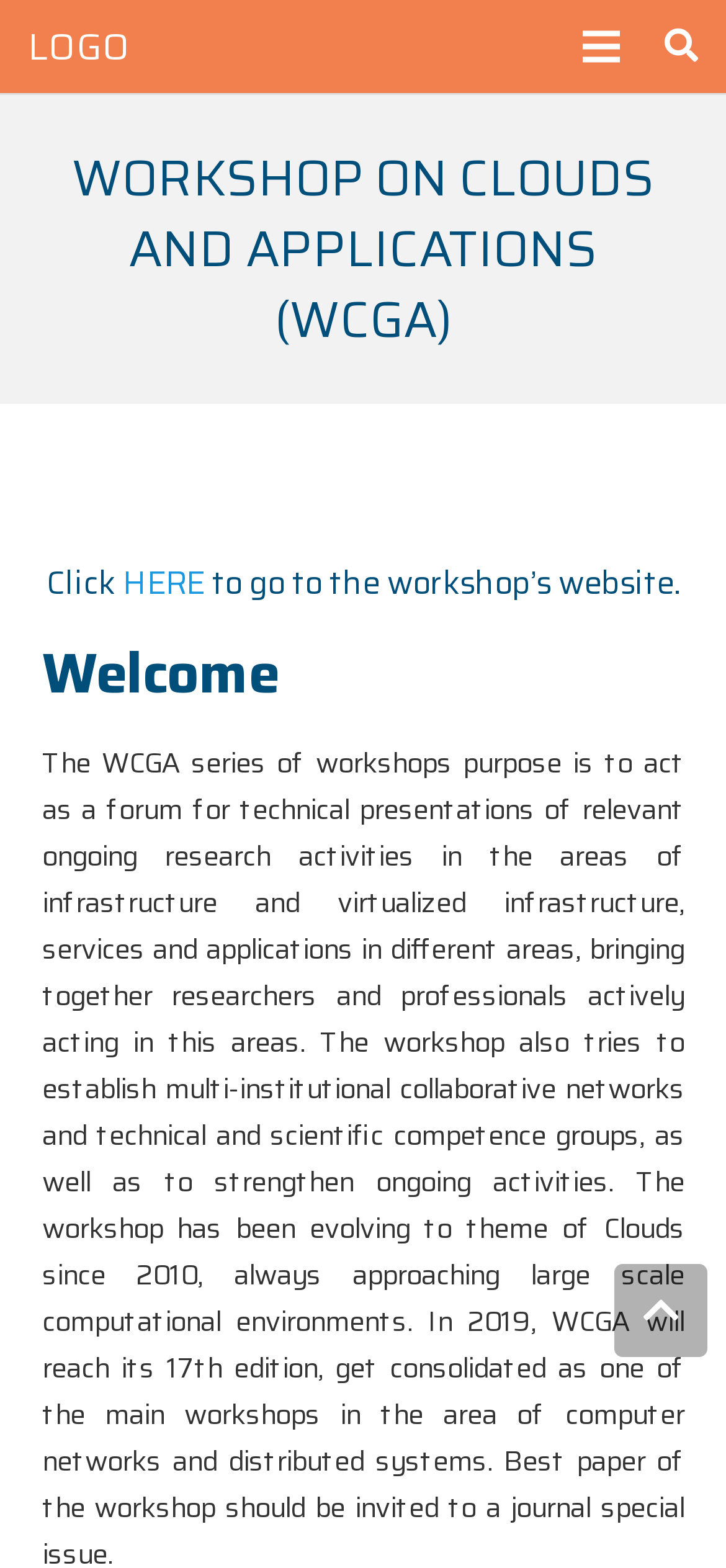How many headings are on the webpage?
Identify the answer in the screenshot and reply with a single word or phrase.

3